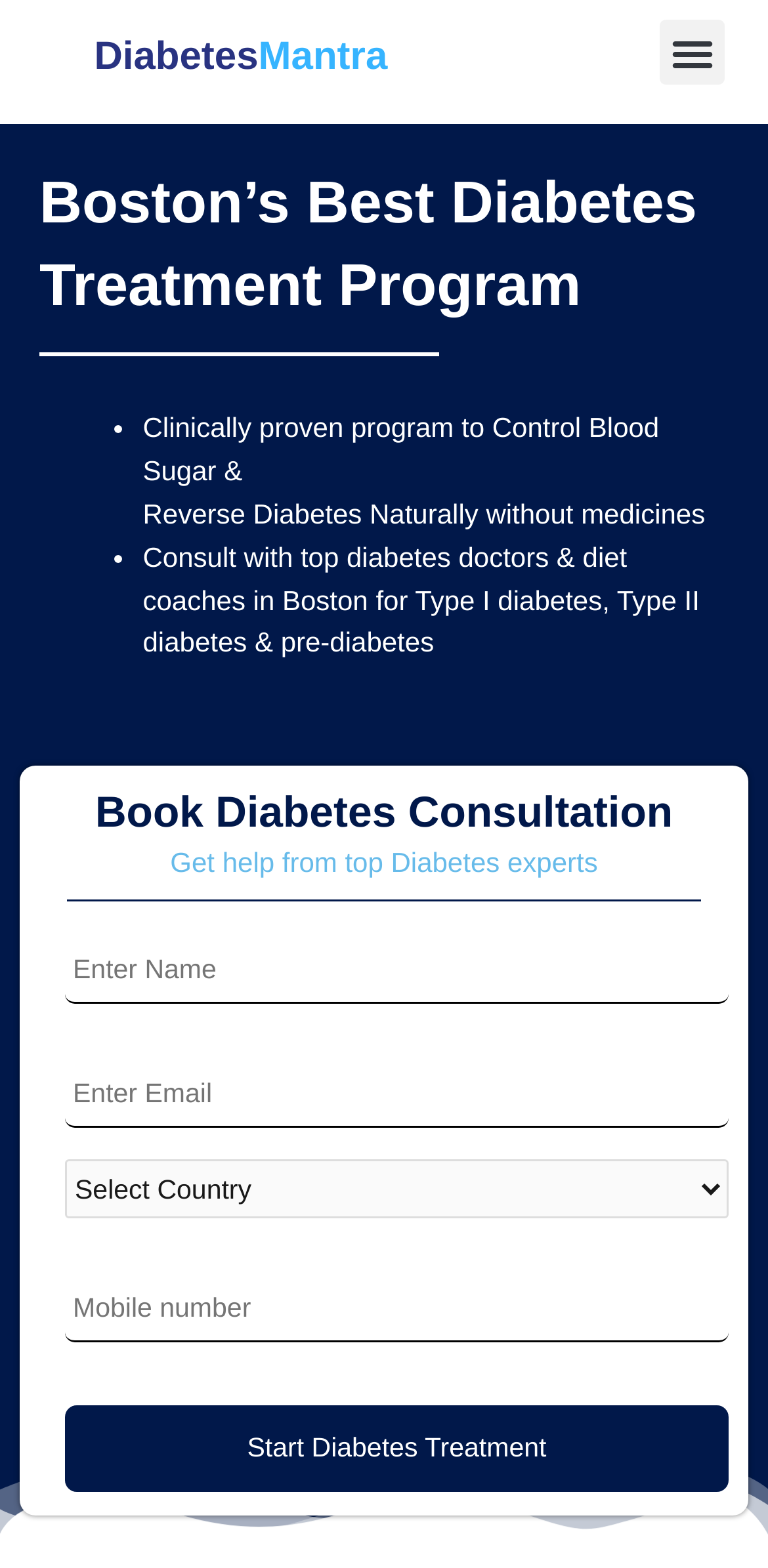Give a complete and precise description of the webpage's appearance.

The webpage is about a diabetes treatment program in Boston, offering a natural reversal approach. At the top left, there is a small image of "diabetesmantra" accompanied by the text "Mantra". On the top right, a menu toggle button is present. 

Below the top section, a prominent heading "Boston’s Best Diabetes Treatment Program" is displayed. Underneath, there are three bullet points highlighting the program's benefits: controlling blood sugar, reversing diabetes naturally, and consulting with top diabetes doctors and diet coaches in Boston.

Further down, two headings "Book Diabetes Consultation" and "Get help from top Diabetes experts" are placed side by side. Below these headings, a form is presented to book a consultation, which includes fields for name, email, country code, and phone number. The country code field is a dropdown menu. A "Start Diabetes Treatment" button is located at the bottom of the form.

Overall, the webpage is focused on promoting a diabetes treatment program in Boston, emphasizing its natural approach and the expertise of its doctors and diet coaches.